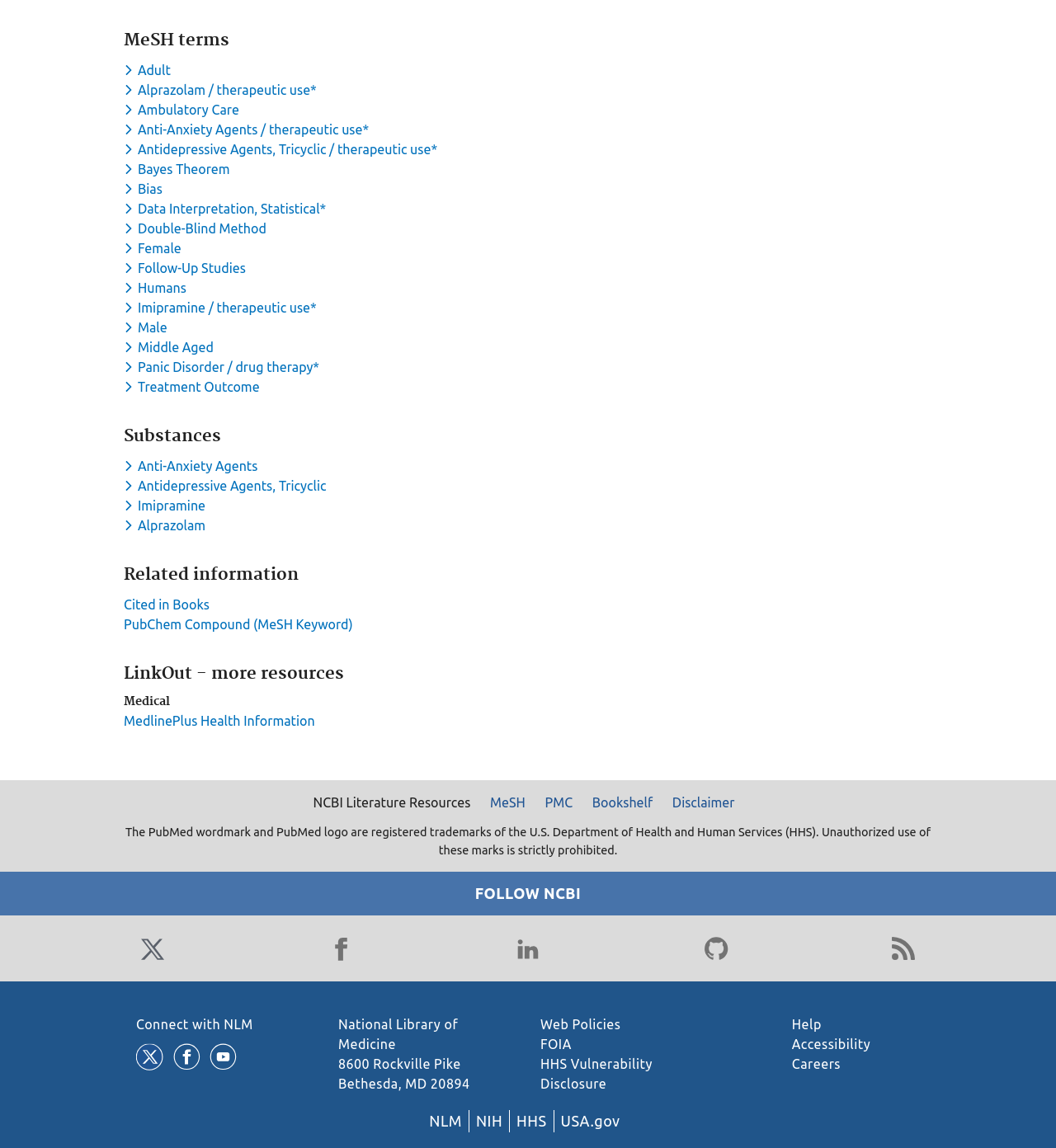Locate the coordinates of the bounding box for the clickable region that fulfills this instruction: "Connect with NLM".

[0.129, 0.886, 0.24, 0.899]